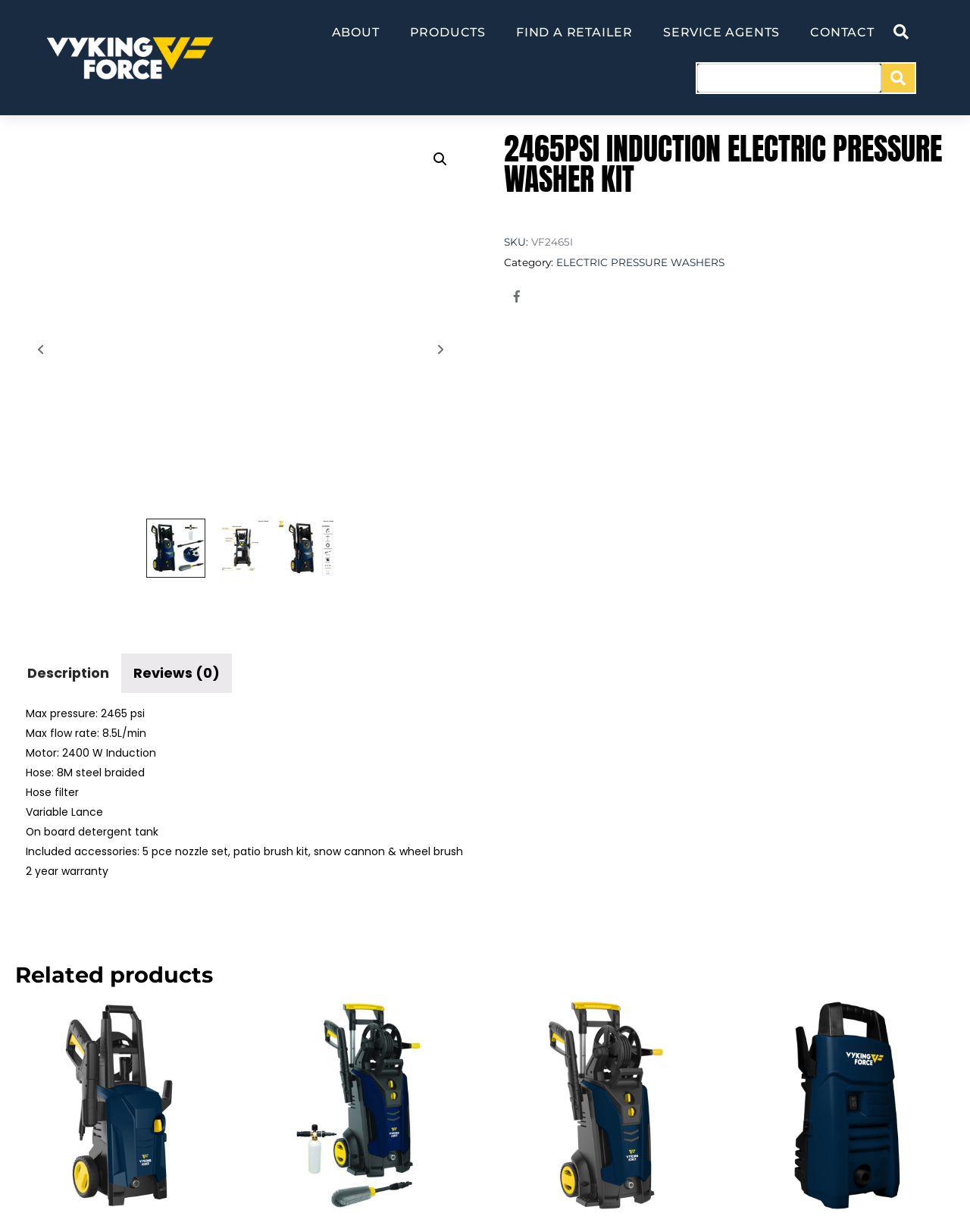Identify the bounding box coordinates of the section to be clicked to complete the task described by the following instruction: "Check related products". The coordinates should be four float numbers between 0 and 1, formatted as [left, top, right, bottom].

[0.016, 0.783, 0.984, 0.8]